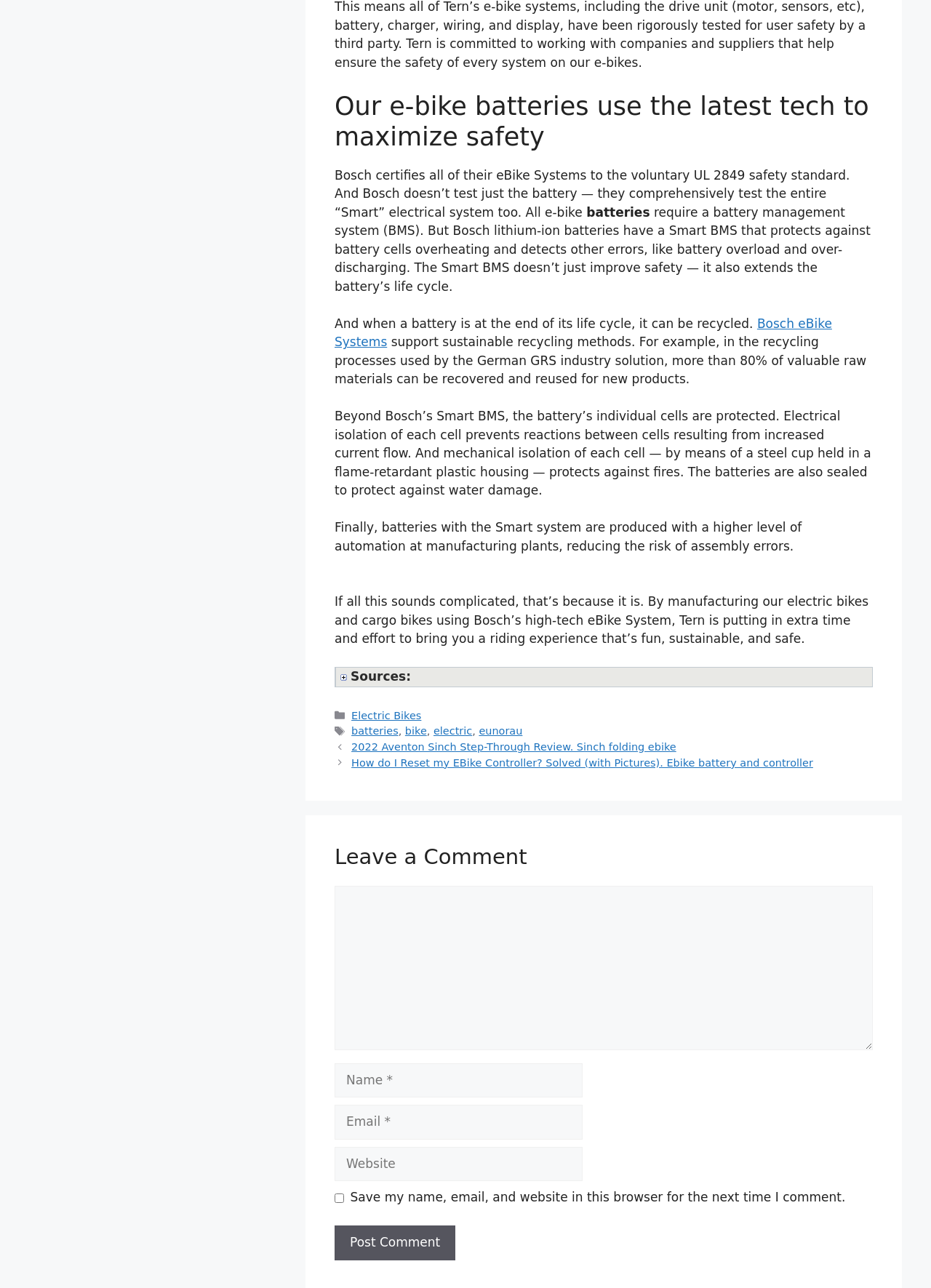Locate the bounding box coordinates of the element I should click to achieve the following instruction: "Enter your name in the 'Name' field".

[0.359, 0.825, 0.626, 0.852]